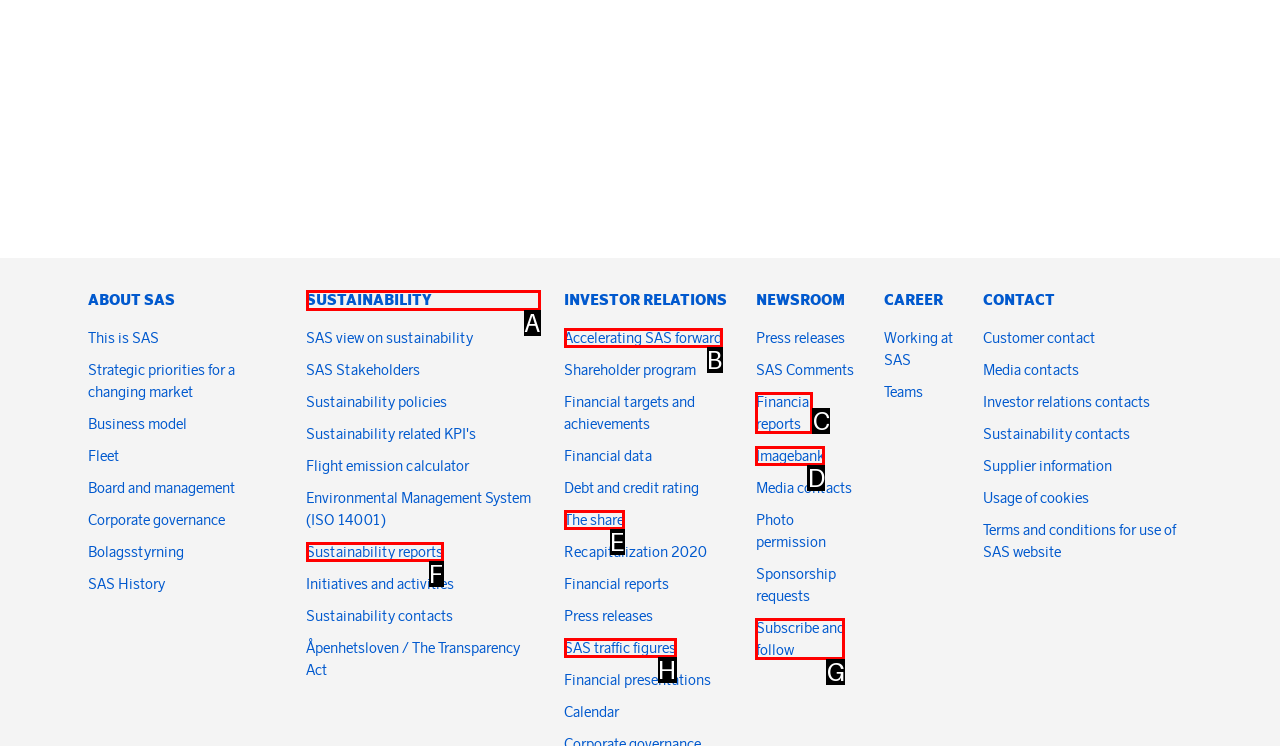Tell me which option best matches the description: Subscribe and follow
Answer with the option's letter from the given choices directly.

G